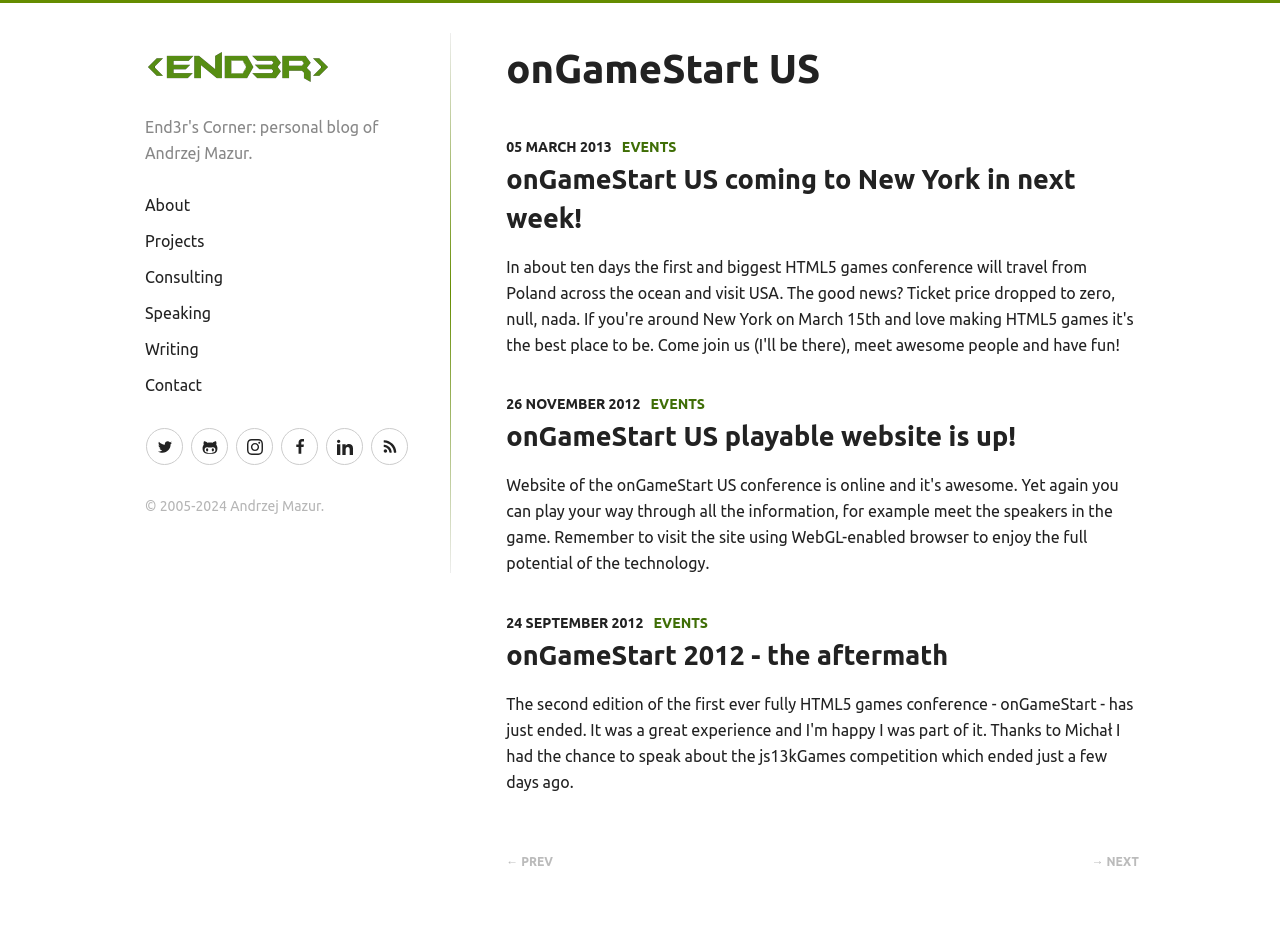Find and specify the bounding box coordinates that correspond to the clickable region for the instruction: "check twitter profile".

[0.12, 0.469, 0.137, 0.487]